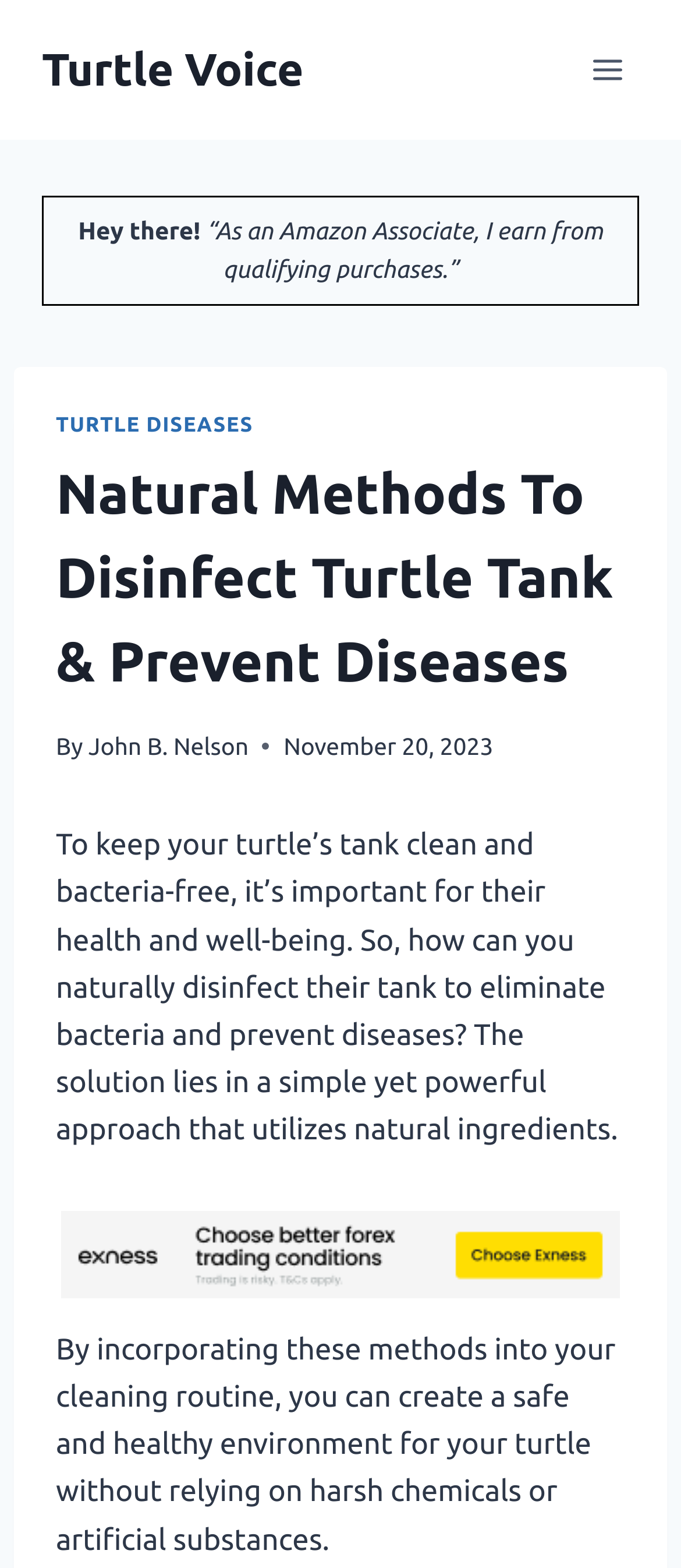What is the purpose of disinfecting a turtle tank?
Answer the question with a thorough and detailed explanation.

The purpose of disinfecting a turtle tank can be inferred from the text, which states that keeping the tank clean and bacteria-free is important for the turtle's health and well-being.